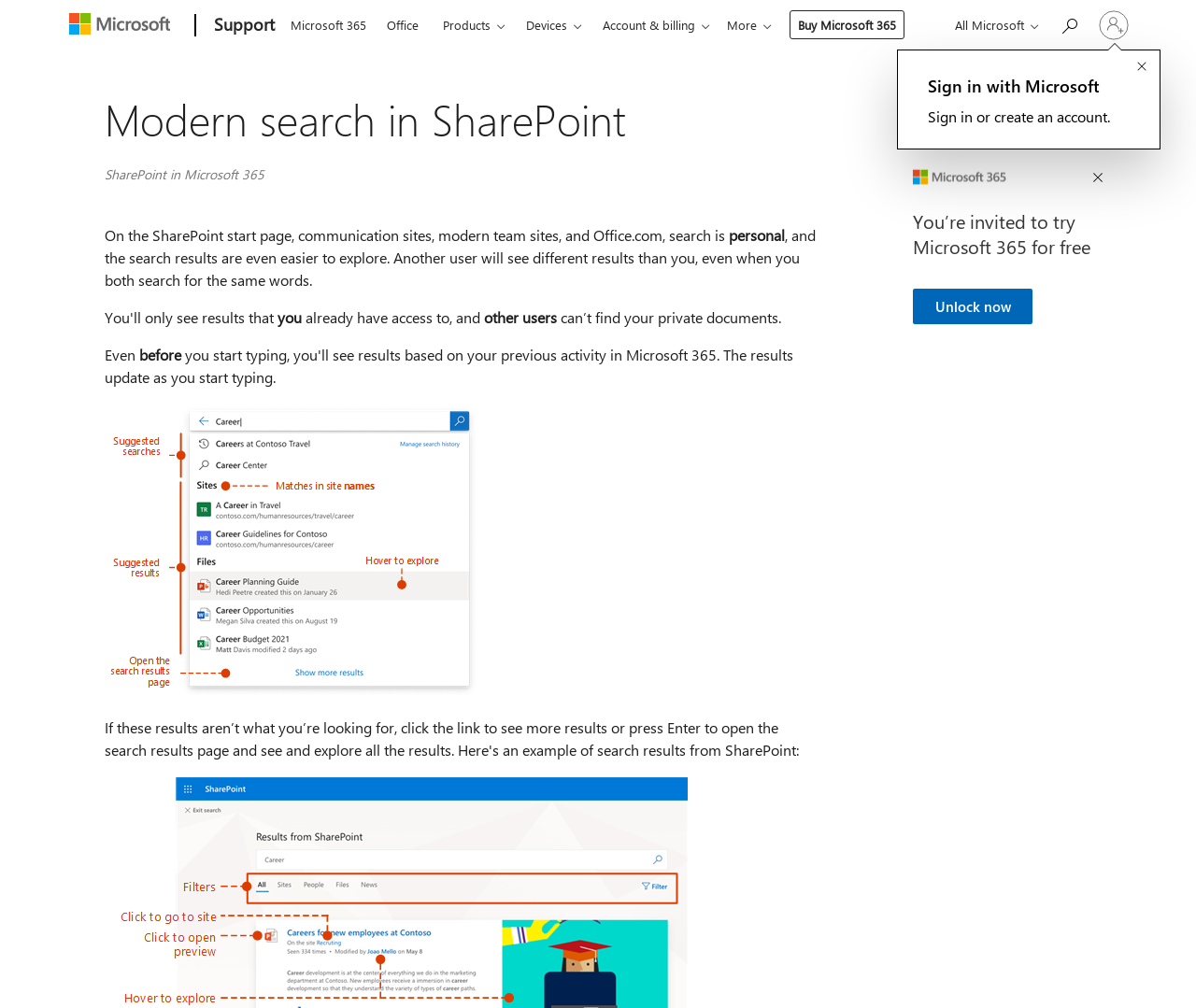Write an elaborate caption that captures the essence of the webpage.

The webpage is about modern search in SharePoint, provided by Microsoft Support. At the top left, there is a navigation menu with links to "Microsoft" and "Support". Next to it, there is a contextual menu with links to "Microsoft 365", "Office", and buttons for "Products", "Devices", "Account & billing", and "More". 

Below the navigation menu, there is a search bar where users can input their queries. On the right side of the search bar, there is a button to "Search for help". 

On the top right, there is a link to "Sign in to your account". Below it, there is a banner with the title "Modern search in SharePoint". 

The main content of the webpage is divided into two sections. The first section is about the products this article applies to, which is SharePoint in Microsoft 365. The text explains that the search function is personalized and shows different results to different users, even when searching for the same words. 

Below the text, there is an image of a search box. The second section is an advertisement, inviting users to try Microsoft 365 for free, with a button to "Unlock now". There is also a button to "Close Ad" on the top right of the advertisement.